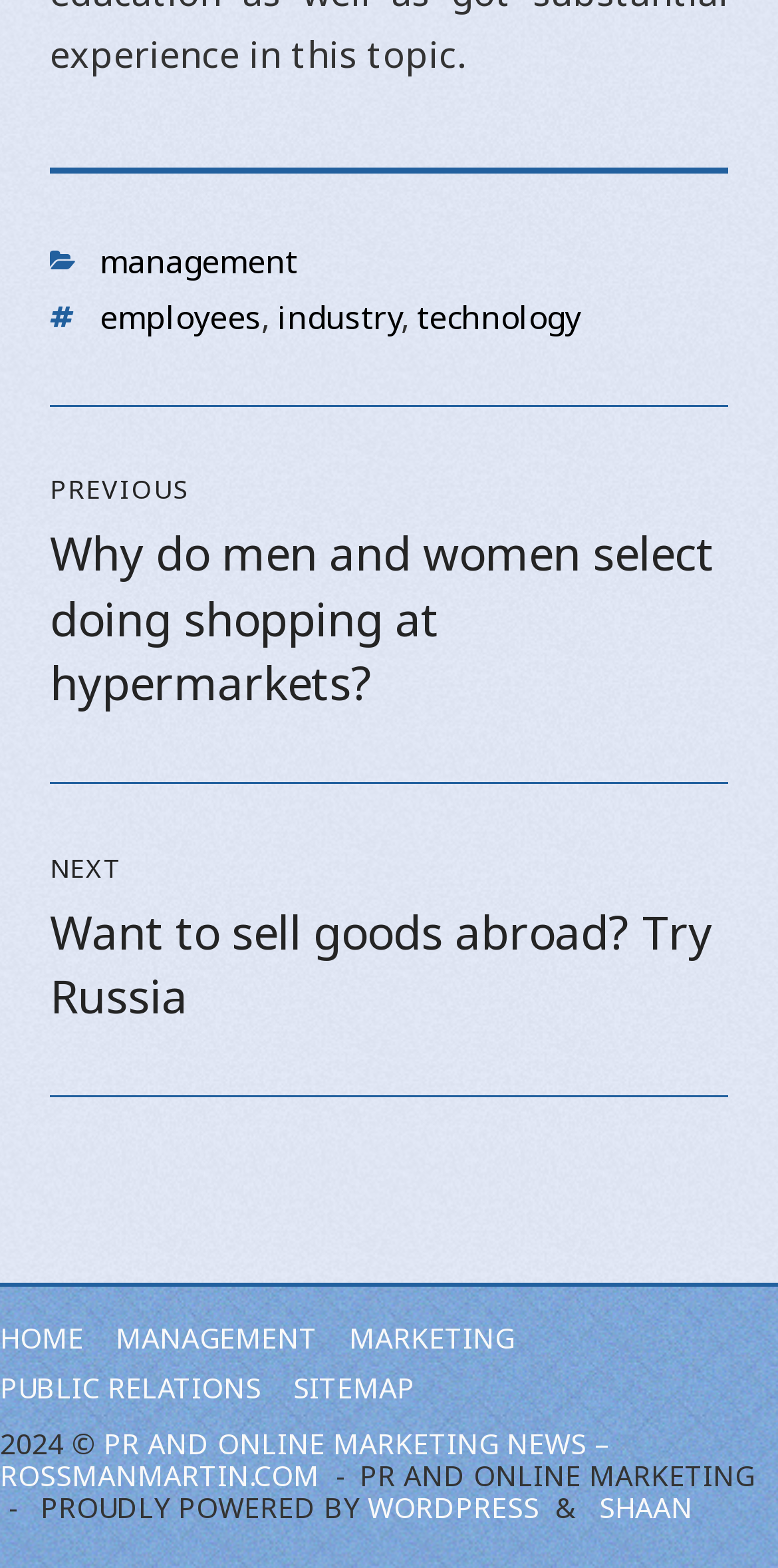How many navigation links are in the footer menu?
Using the image as a reference, answer with just one word or a short phrase.

5